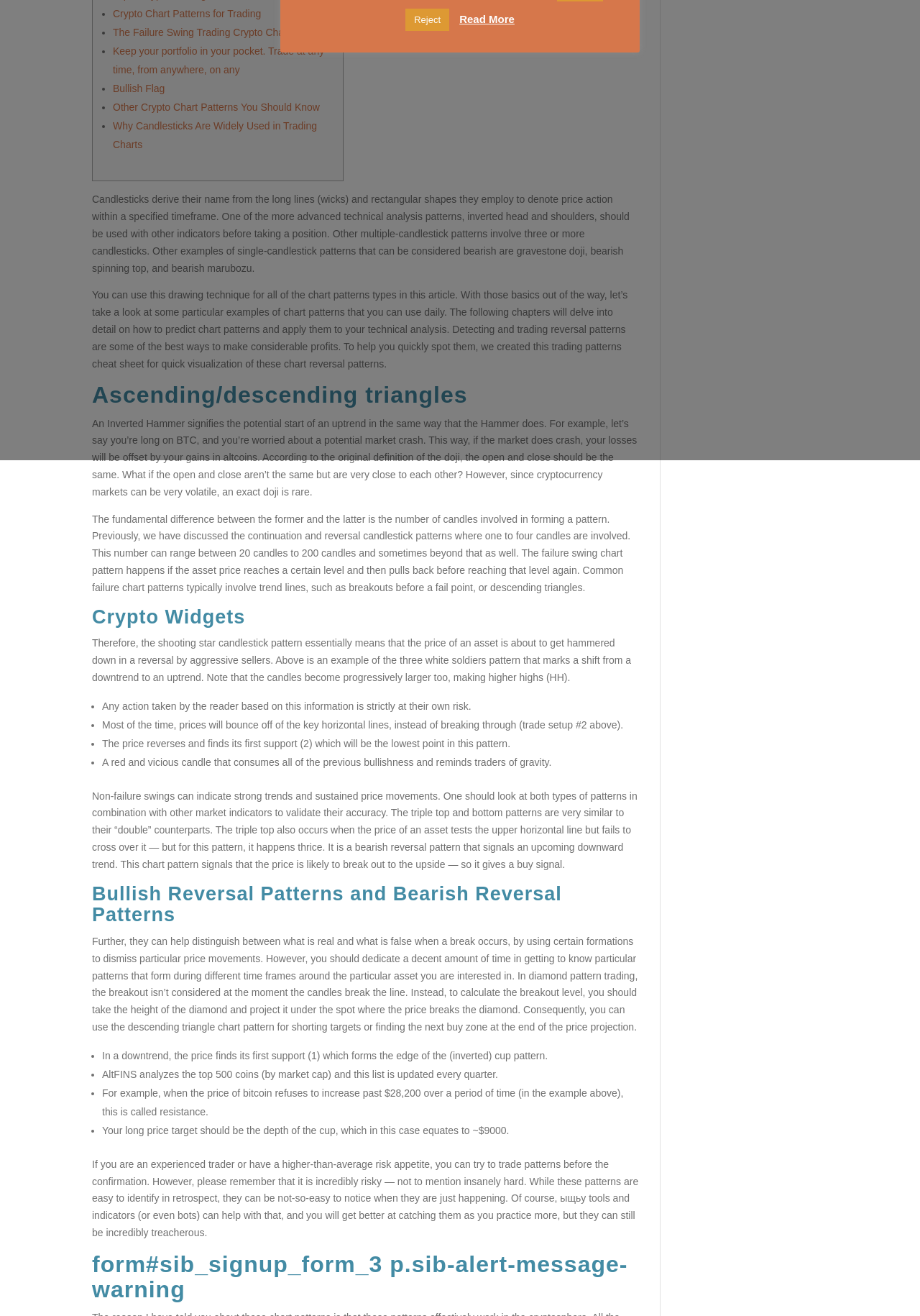Determine the bounding box coordinates of the UI element described below. Use the format (top-left x, top-left y, bottom-right x, bottom-right y) with floating point numbers between 0 and 1: Reject

[0.441, 0.007, 0.488, 0.024]